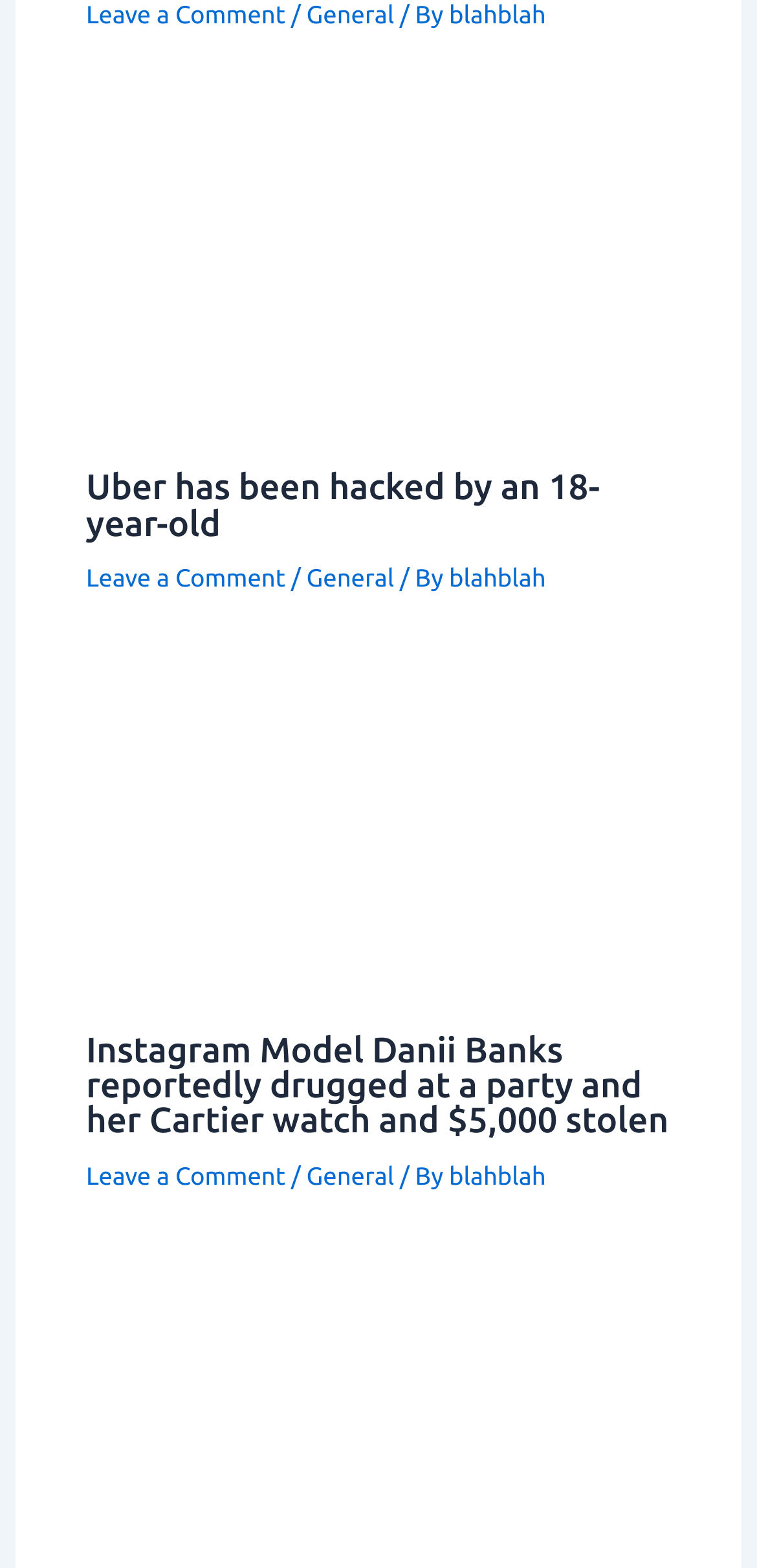Please identify the bounding box coordinates of where to click in order to follow the instruction: "Click on the 'Leave a Comment' link".

[0.114, 0.002, 0.377, 0.019]